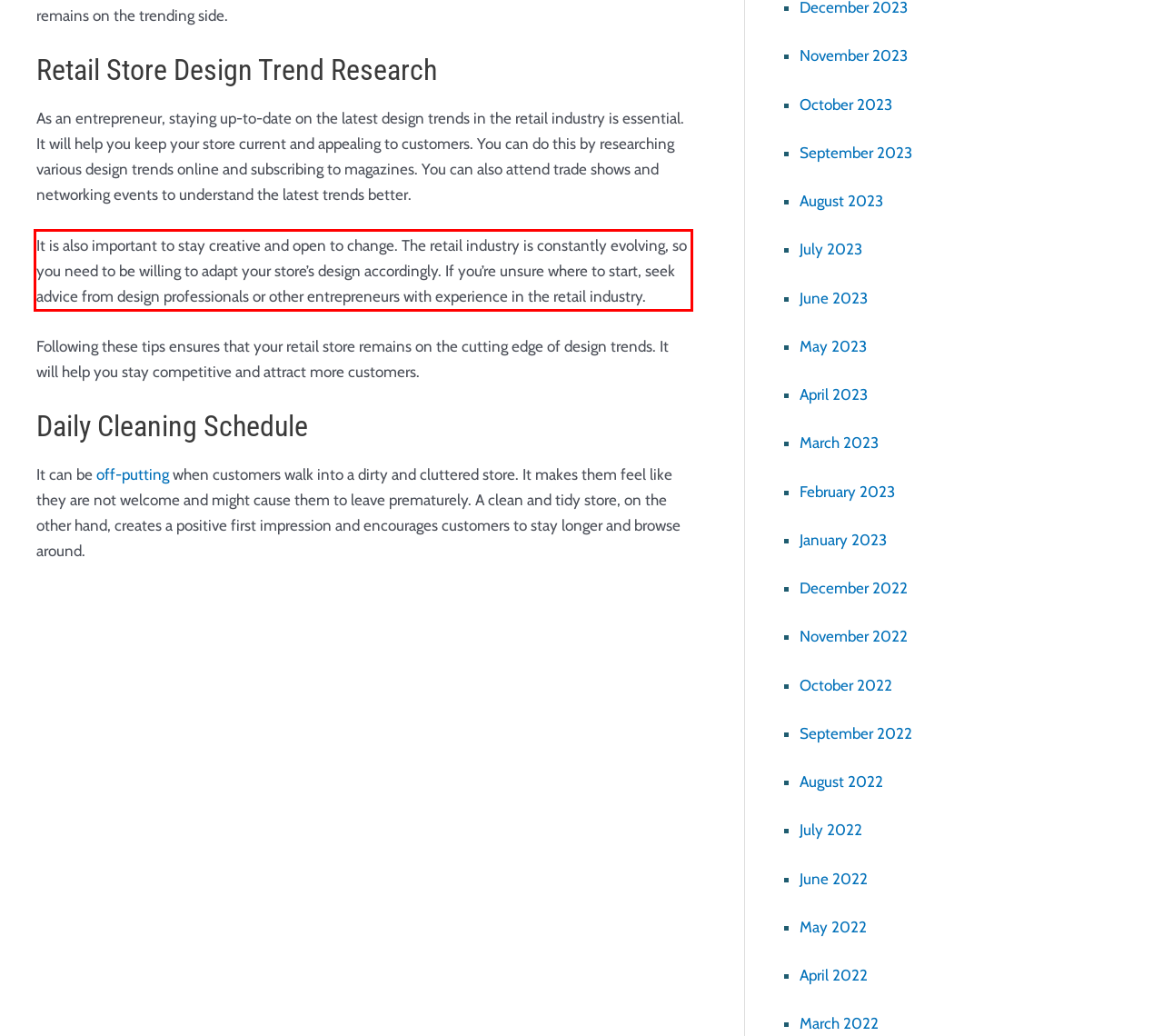Within the screenshot of the webpage, locate the red bounding box and use OCR to identify and provide the text content inside it.

It is also important to stay creative and open to change. The retail industry is constantly evolving, so you need to be willing to adapt your store’s design accordingly. If you’re unsure where to start, seek advice from design professionals or other entrepreneurs with experience in the retail industry.